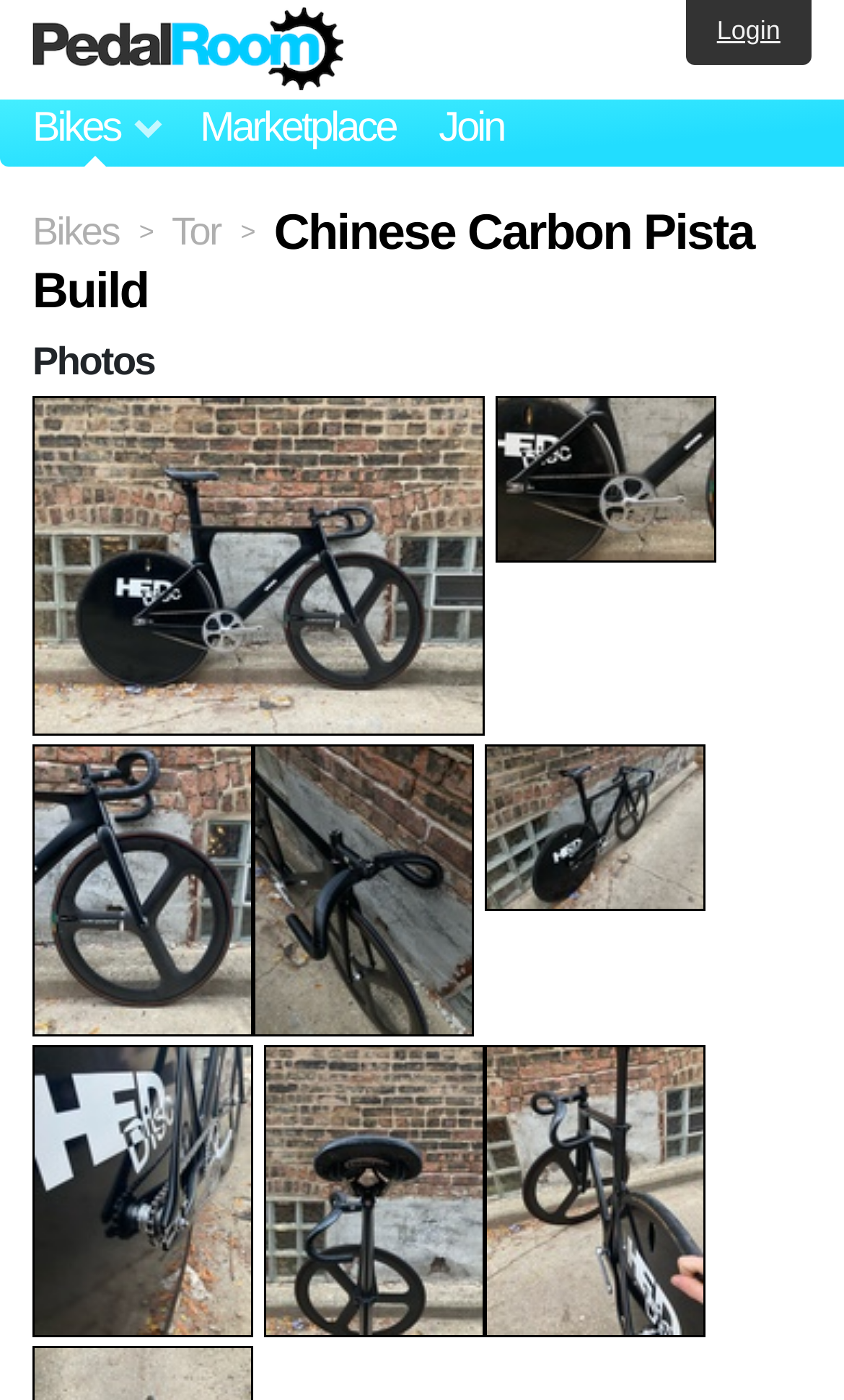Find the main header of the webpage and produce its text content.

Chinese Carbon Pista Build